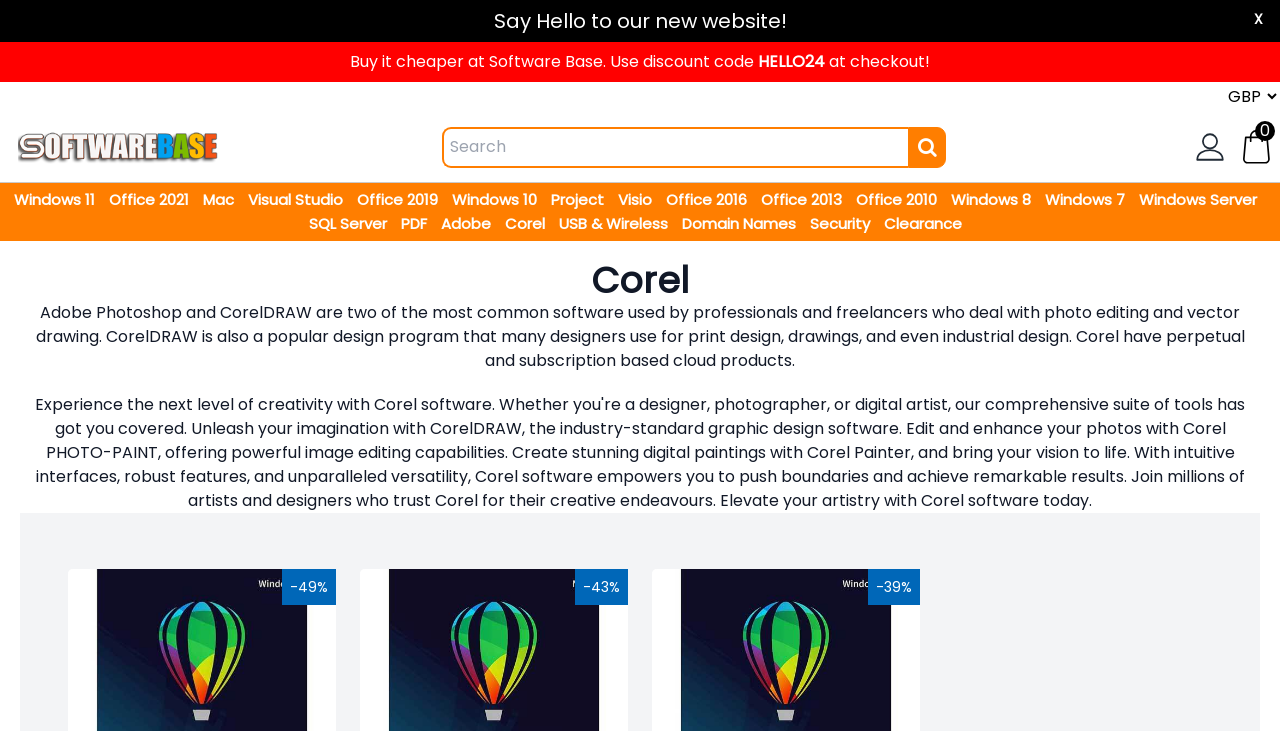Respond with a single word or phrase to the following question: What is the purpose of the search textbox?

To search for products